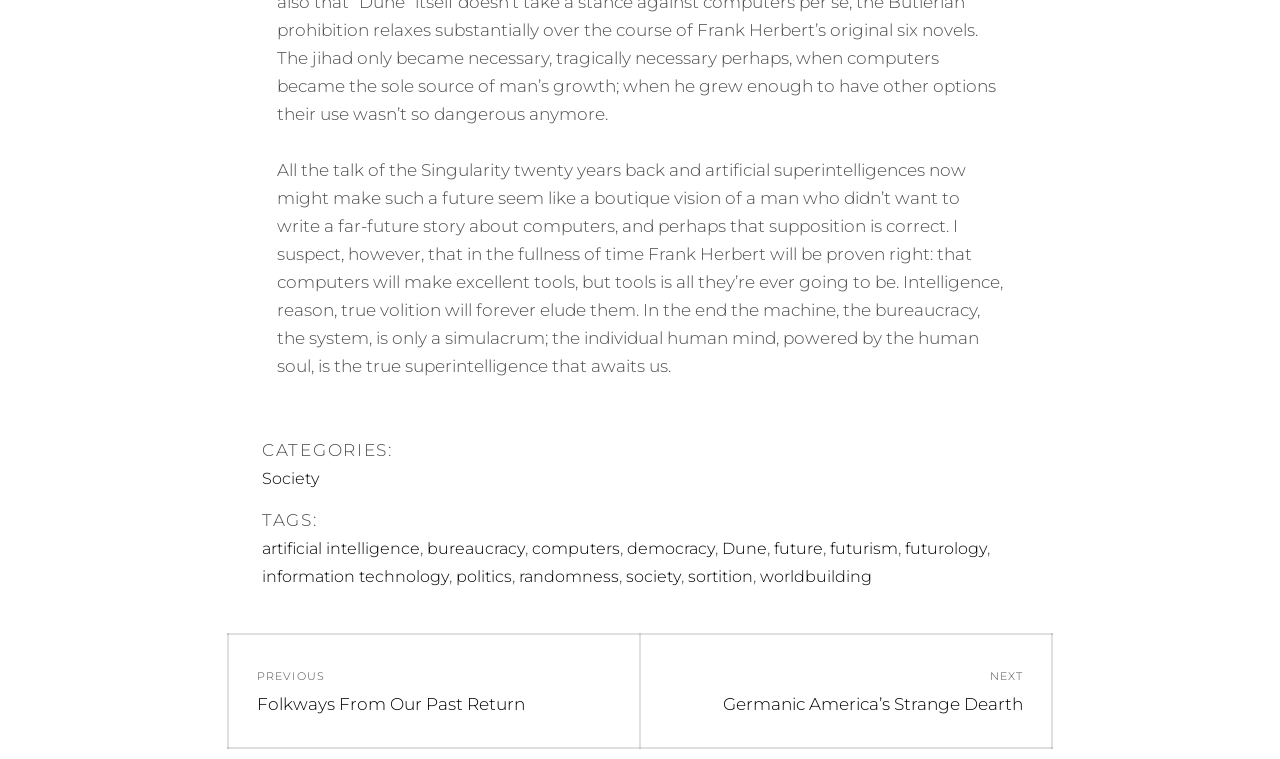Determine the bounding box for the UI element that matches this description: "politics".

[0.356, 0.747, 0.4, 0.772]